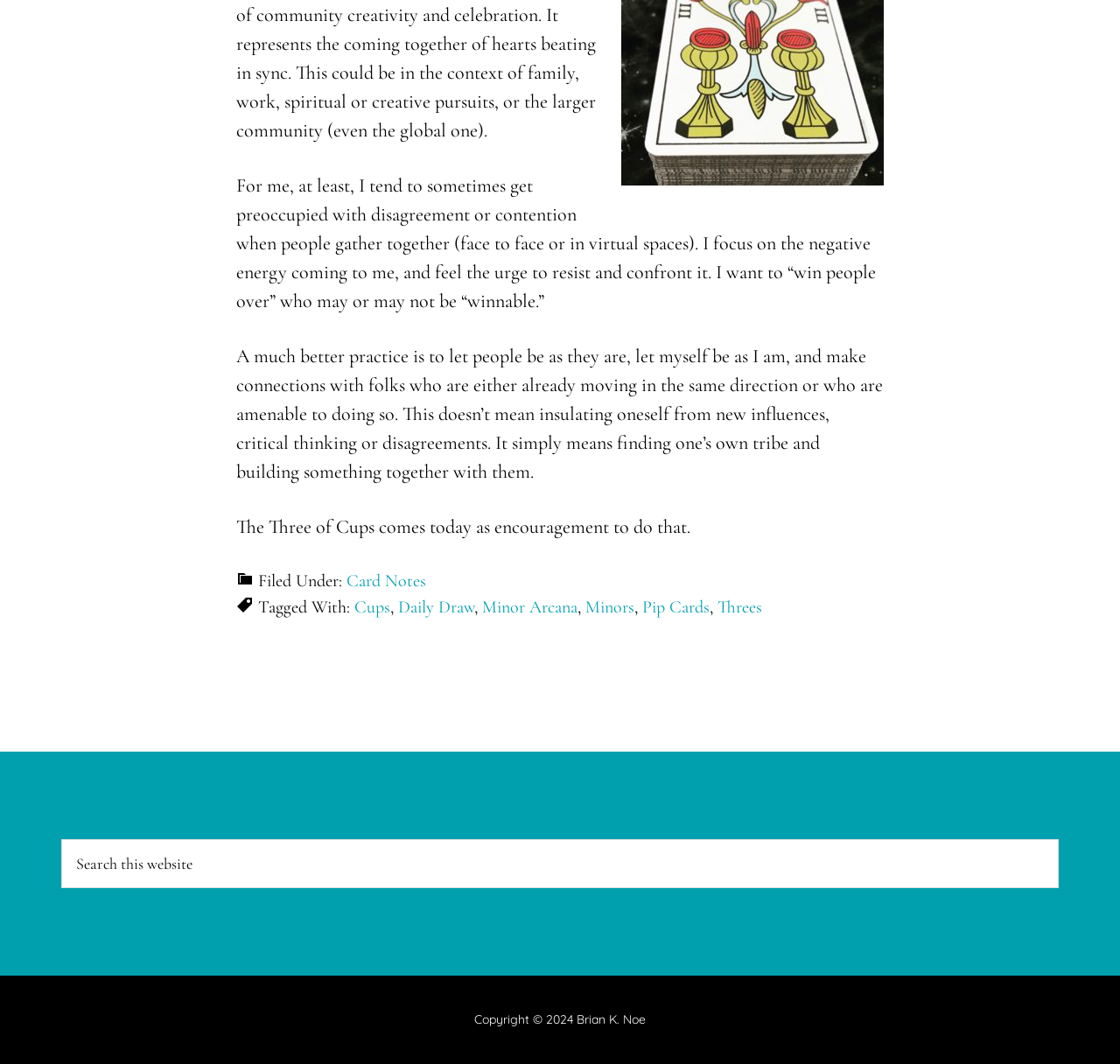Given the webpage screenshot, identify the bounding box of the UI element that matches this description: "Pip Cards".

[0.573, 0.561, 0.634, 0.581]